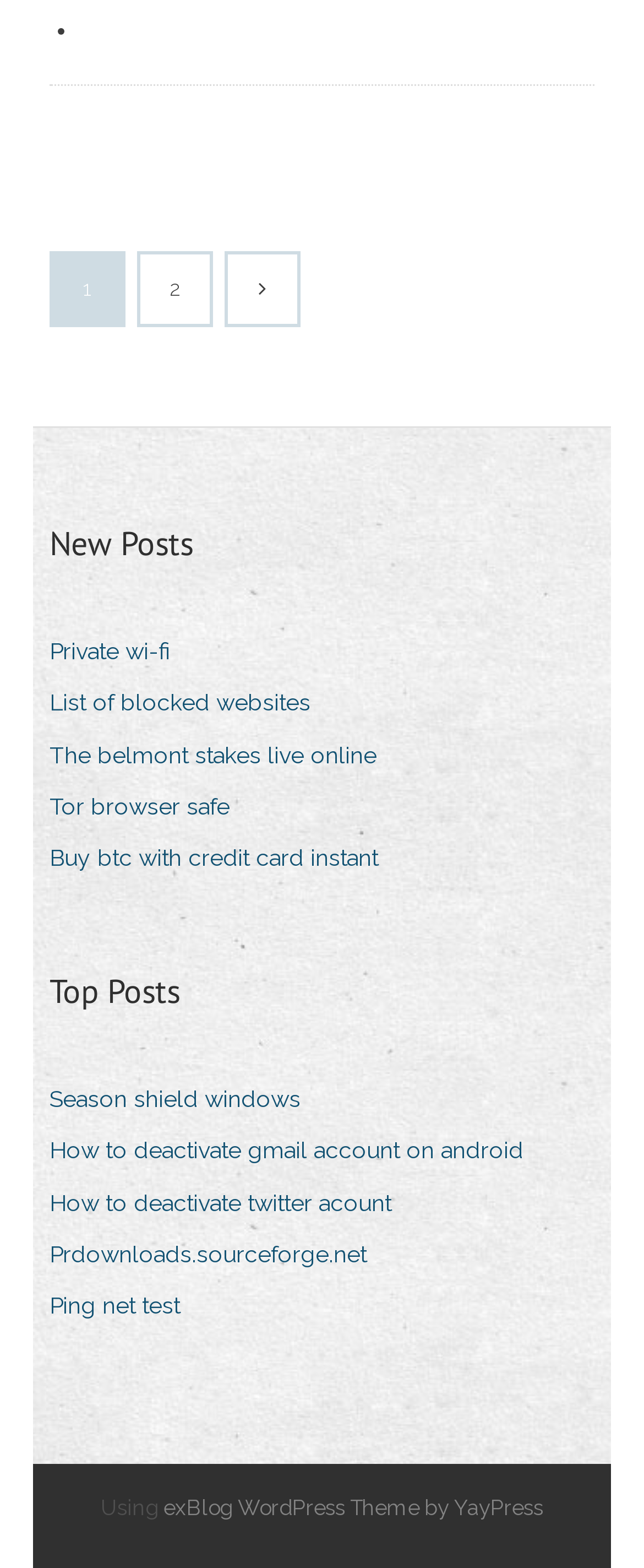Can you specify the bounding box coordinates of the area that needs to be clicked to fulfill the following instruction: "View 'The belmont stakes live online'"?

[0.077, 0.467, 0.623, 0.496]